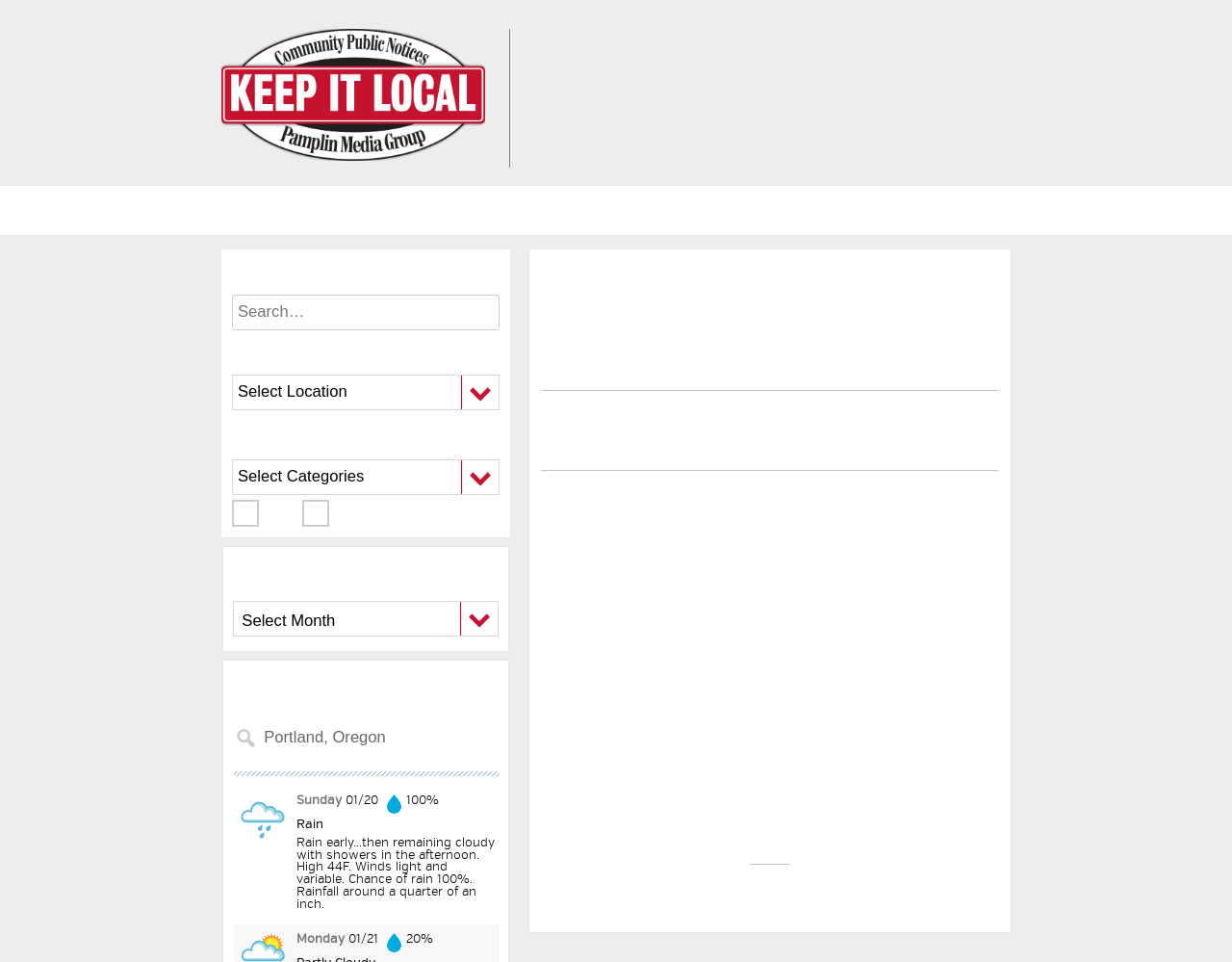What is the main heading displayed on the webpage? Please provide the text.

REQUEST FOR PROPOSALS